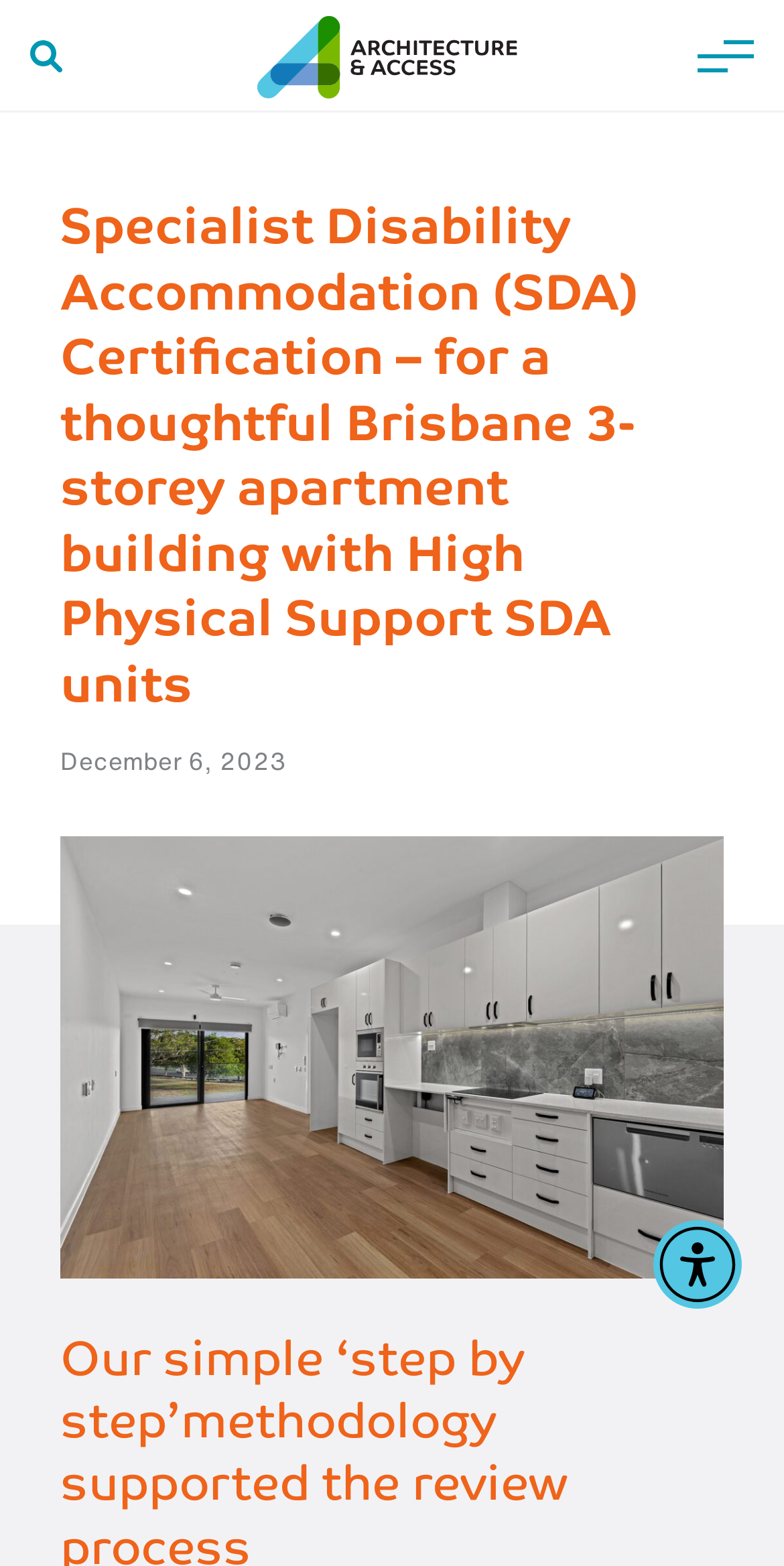Find the bounding box coordinates for the element described here: "Menu".

[0.89, 0.017, 0.962, 0.053]